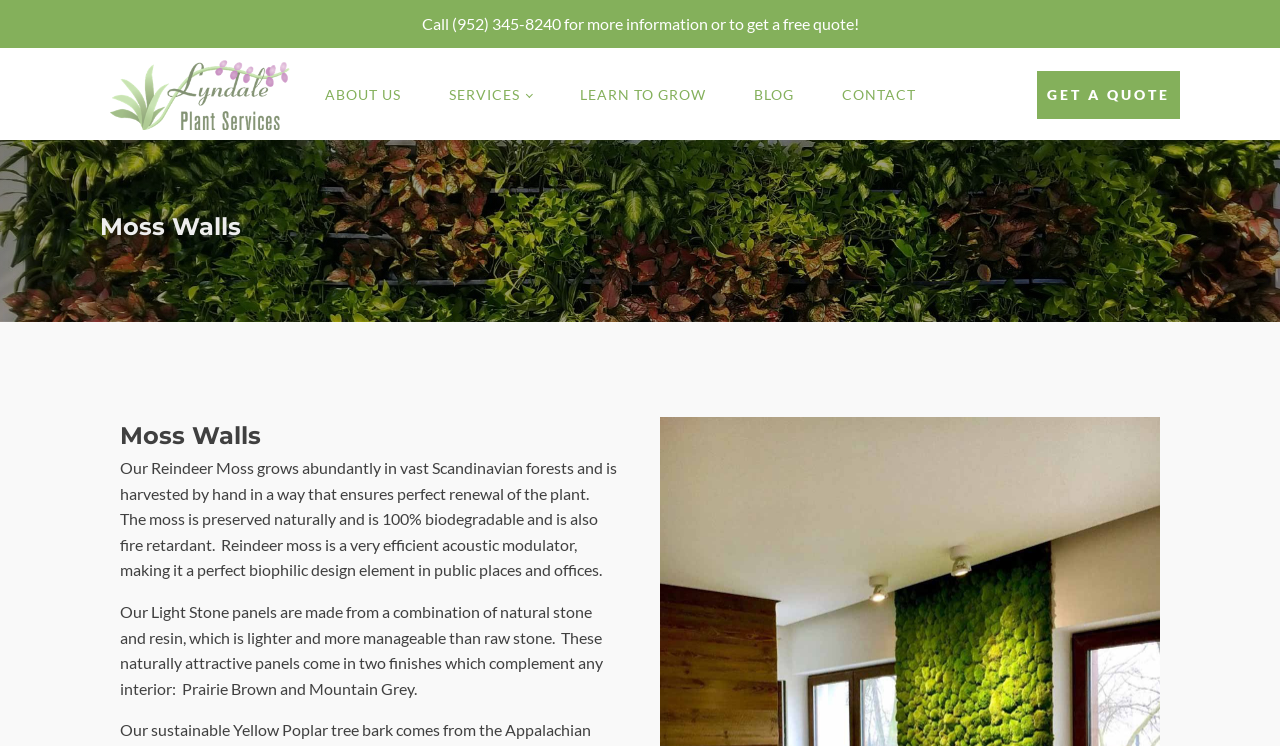Please specify the bounding box coordinates for the clickable region that will help you carry out the instruction: "Click the 'GET A QUOTE' button".

[0.81, 0.095, 0.922, 0.159]